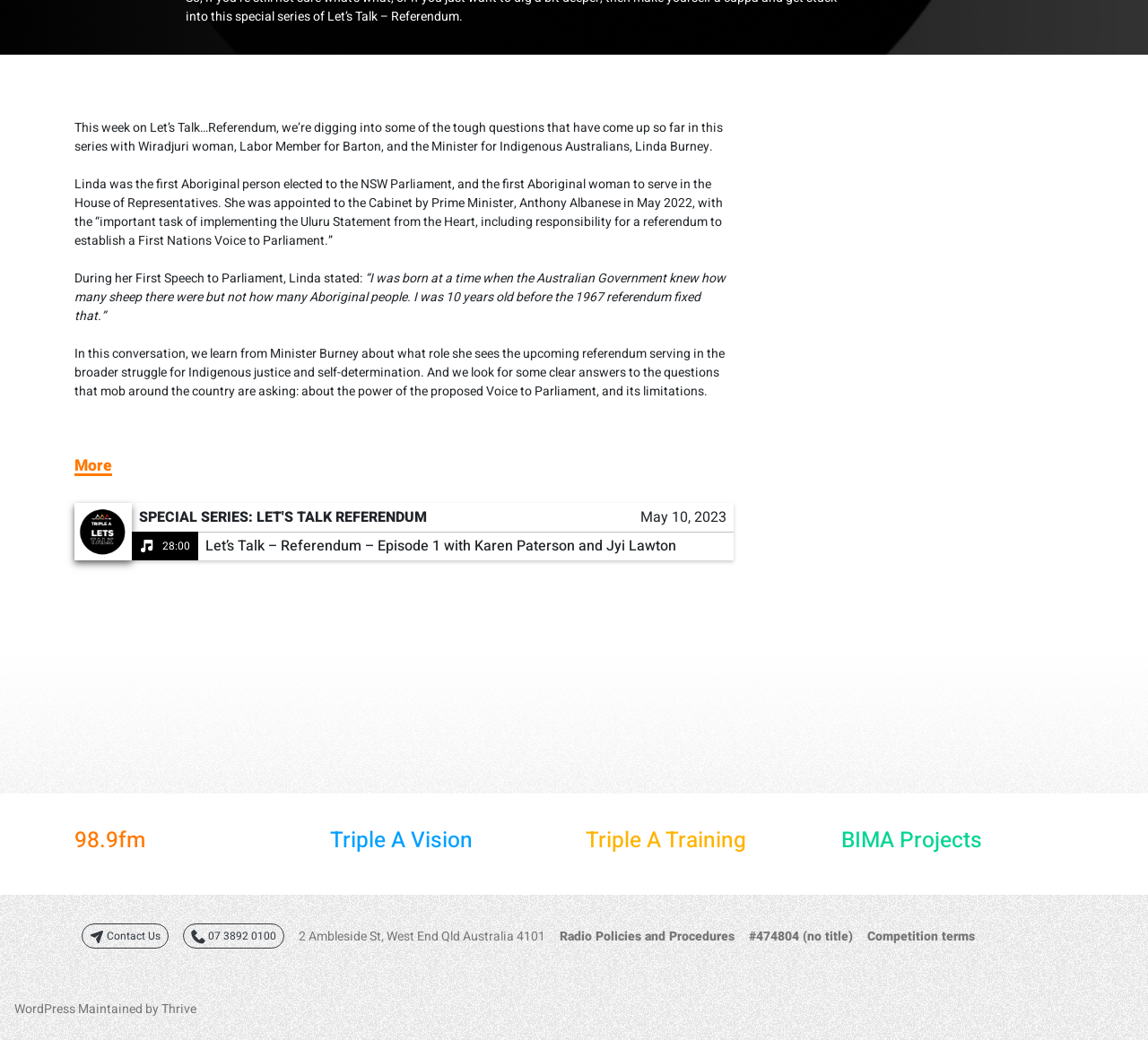Determine the bounding box coordinates for the UI element with the following description: "WordPress Maintained by Thrive". The coordinates should be four float numbers between 0 and 1, represented as [left, top, right, bottom].

[0.012, 0.961, 0.171, 0.979]